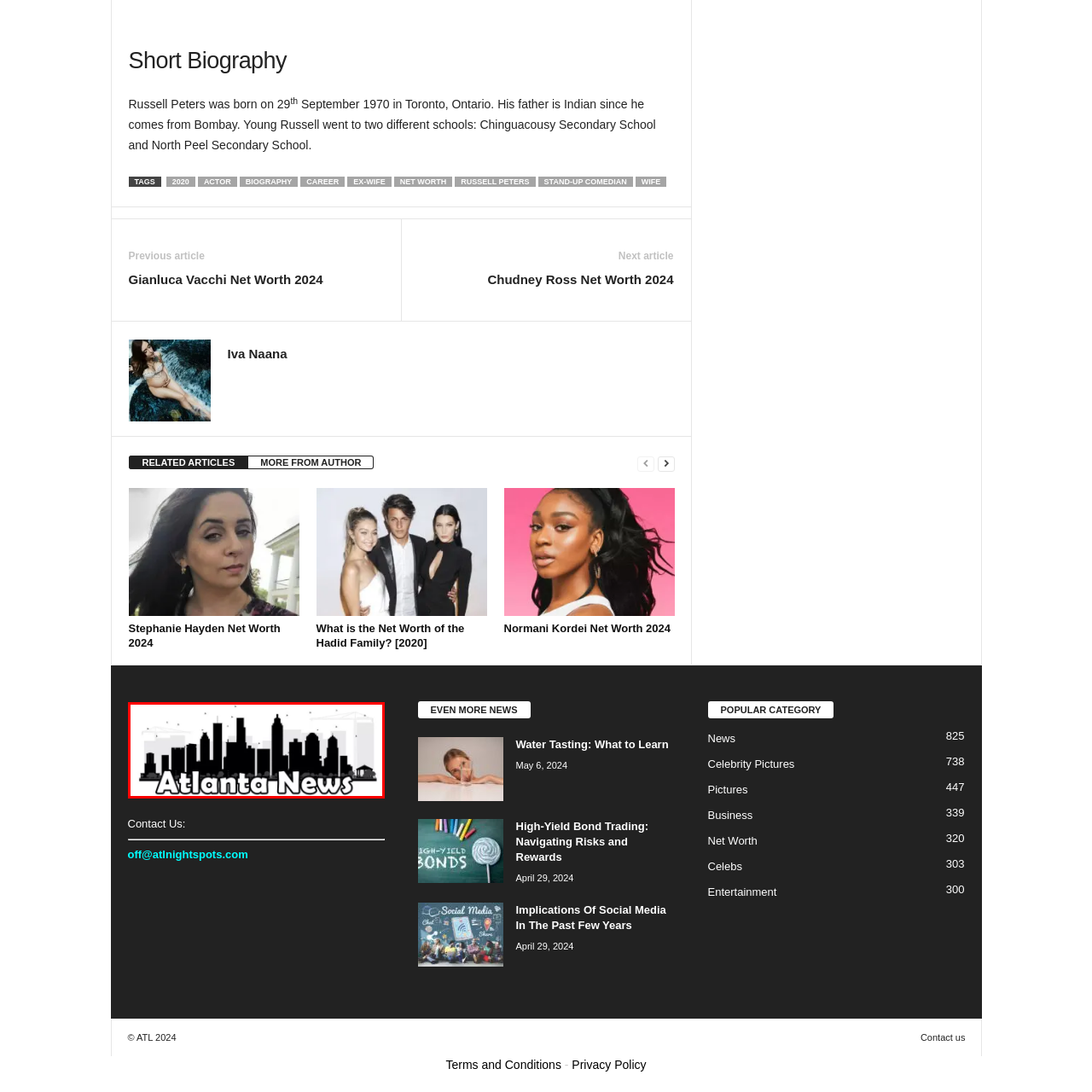Draft a detailed caption for the image located inside the red outline.

The image features a stylized silhouette of the Atlanta skyline, prominently showcasing the city's iconic buildings in various heights and designs, reflecting its vibrant urban landscape. Below the skyline, the bold text "Atlanta News" is displayed in a modern typeface, underscoring the focus on news and updates relevant to the Atlanta area. The overall monochrome aesthetic of the skyline contrasts with the eye-catching typography, creating a striking visual that captures the essence of Atlanta as a bustling hub for news and information.